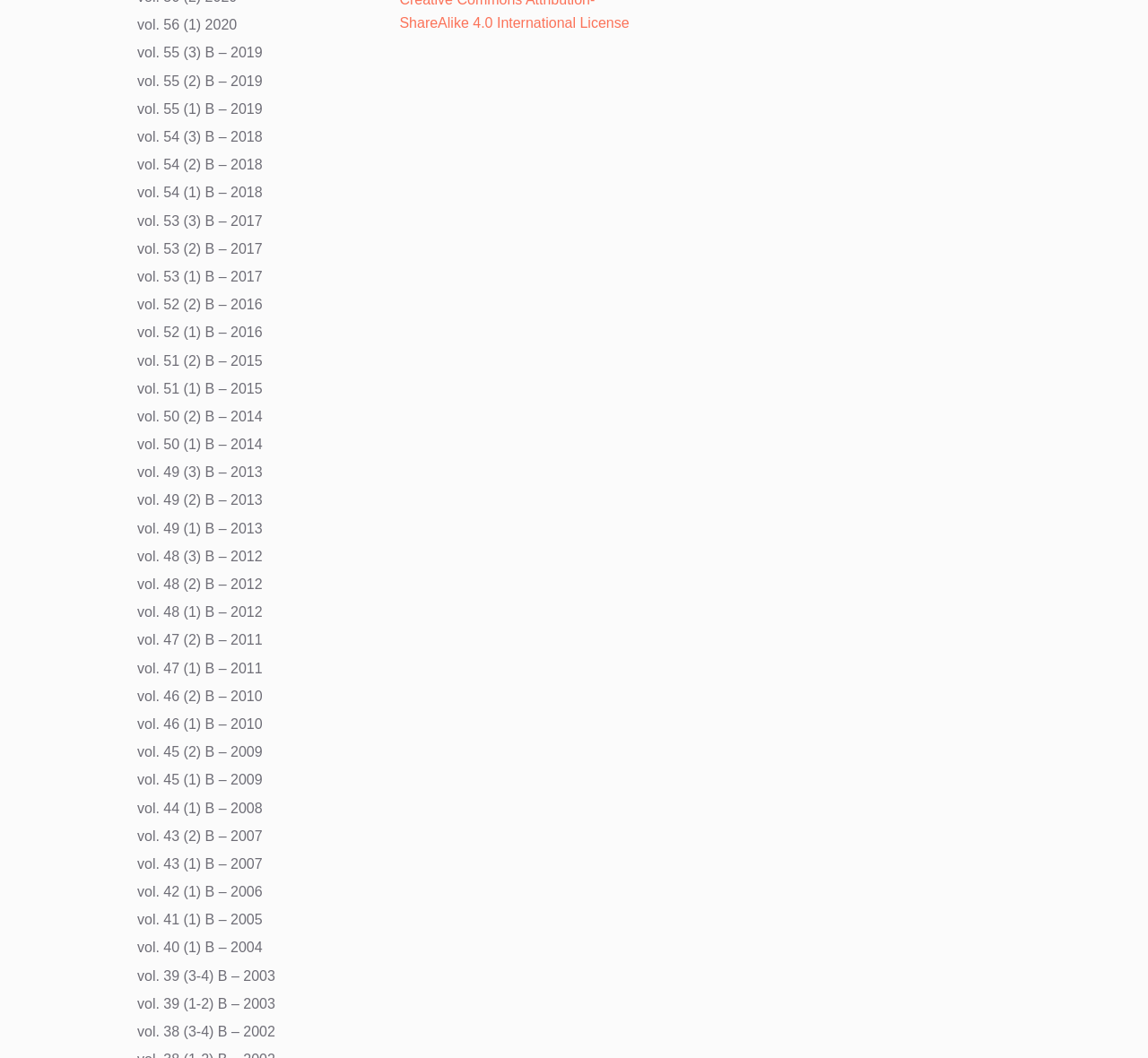Identify the bounding box coordinates of the area that should be clicked in order to complete the given instruction: "browse volume 55 issue 3". The bounding box coordinates should be four float numbers between 0 and 1, i.e., [left, top, right, bottom].

[0.12, 0.043, 0.229, 0.057]